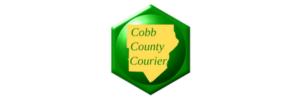Explain all the elements you observe in the image.

The image features the logo of the Cobb County Courier, presented within a hexagonal shape. The logo prominently displays the text "Cobb County Courier" in an eye-catching yellow font set against a vibrant green background. This design reflects the publication's commitment to delivering local news and updates to the Cobb County community, emphasizing its identity and regional focus. The logo symbolizes trust and connection with the locals, reinforcing the Courier’s role as a reliable source for pertinent information and updates in the area.